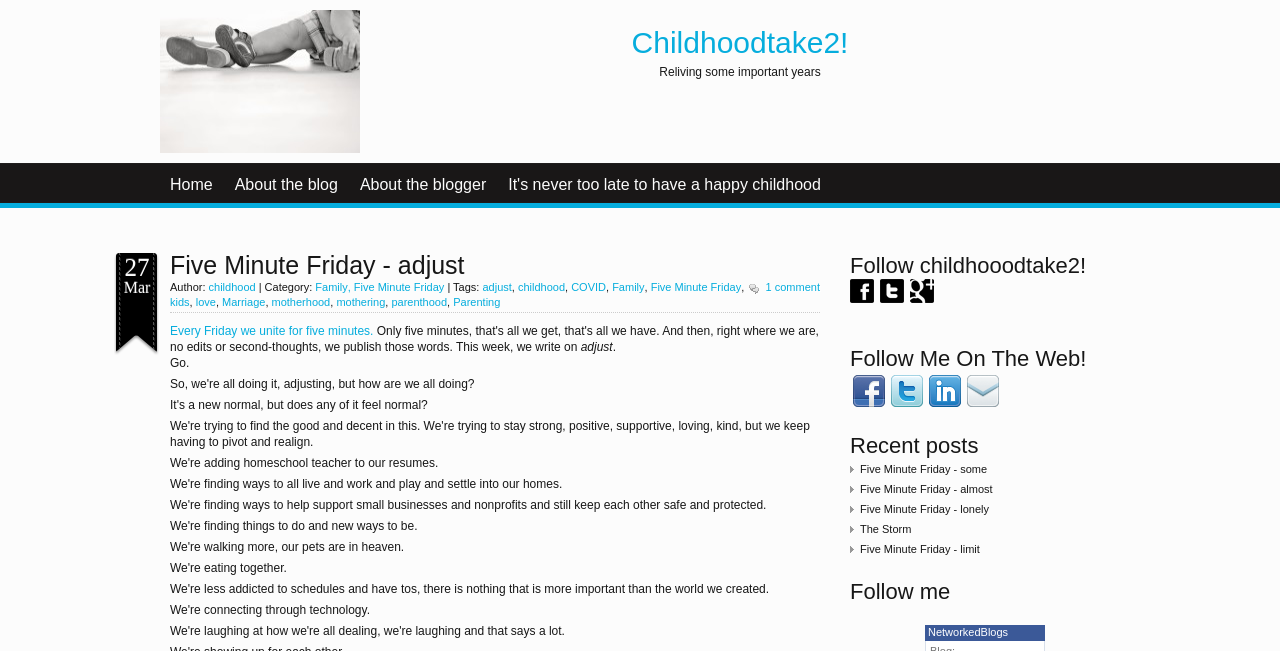Determine the bounding box coordinates of the element's region needed to click to follow the instruction: "Click on the 'Home' link". Provide these coordinates as four float numbers between 0 and 1, formatted as [left, top, right, bottom].

[0.125, 0.25, 0.176, 0.312]